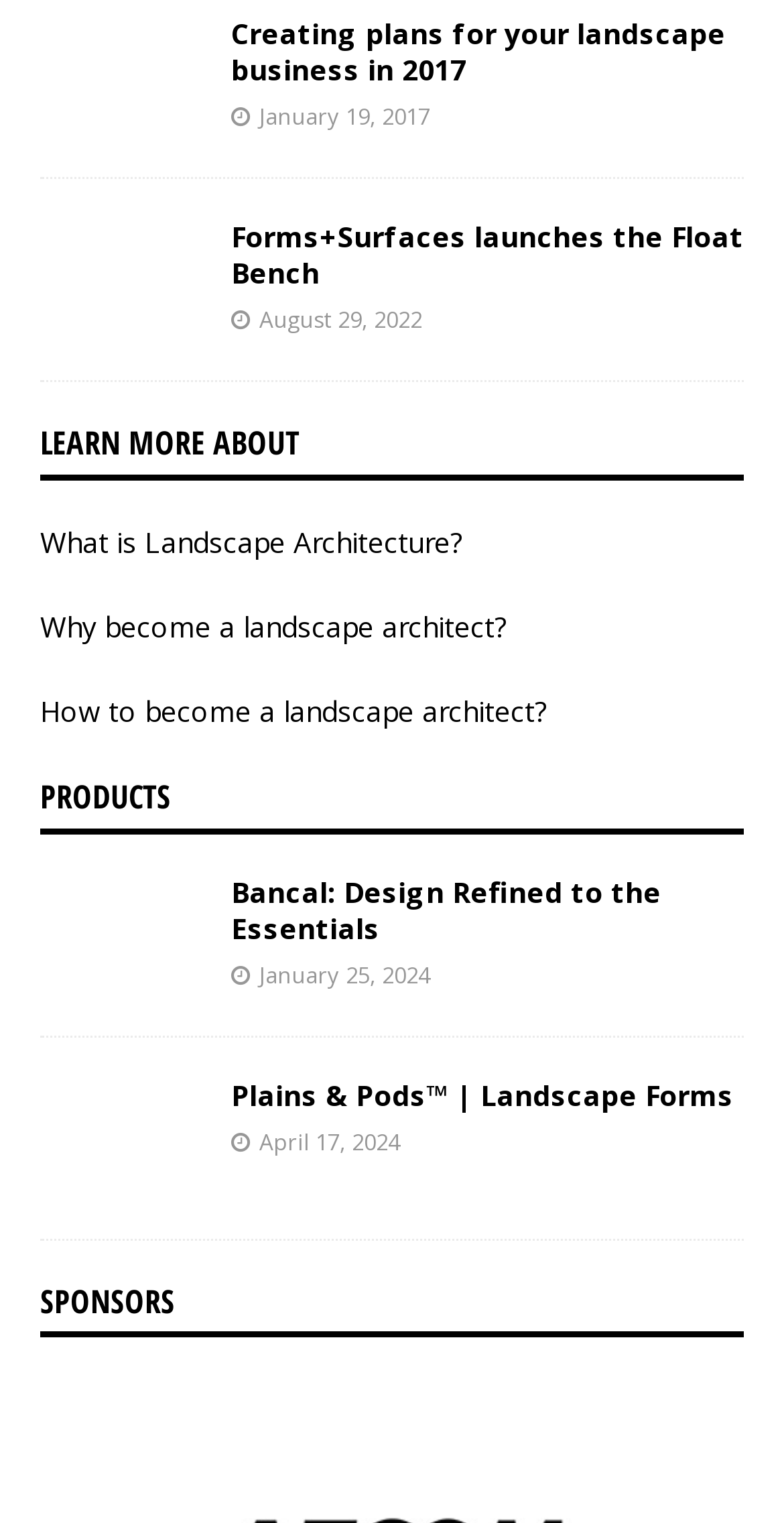Identify the bounding box coordinates for the element that needs to be clicked to fulfill this instruction: "send an email". Provide the coordinates in the format of four float numbers between 0 and 1: [left, top, right, bottom].

None